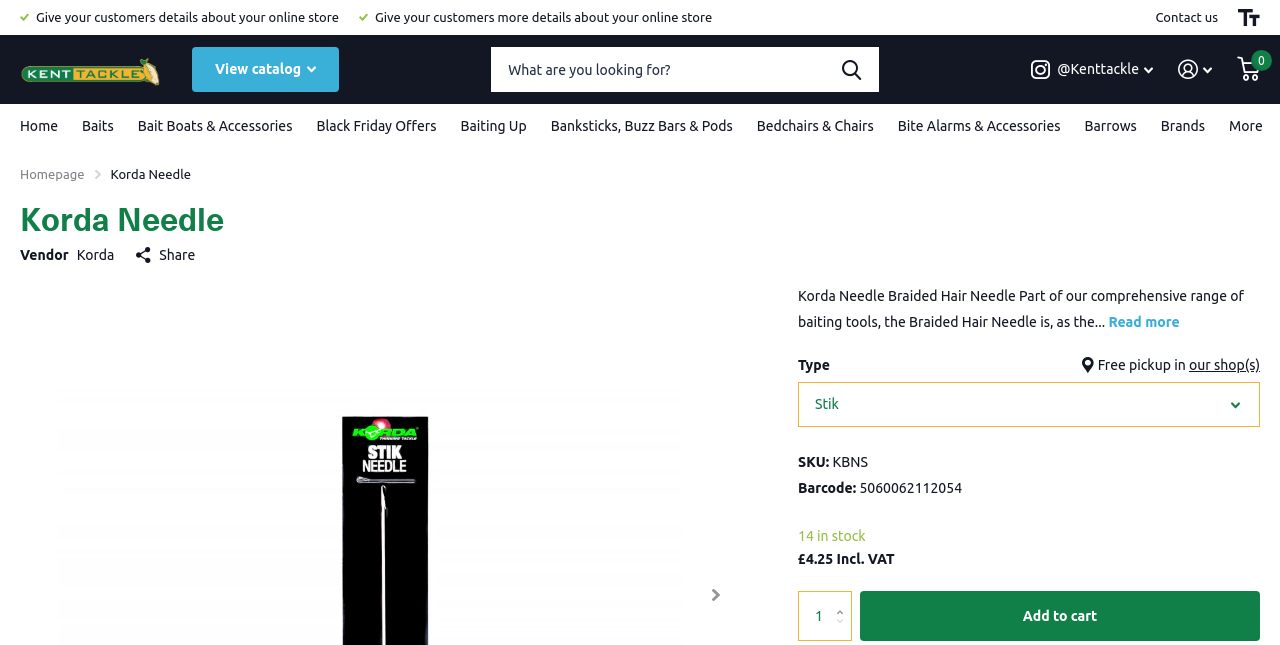What is the current stock level of the product?
Answer the question with detailed information derived from the image.

I found the answer by looking at the product information section, where it displays the current stock level of the product as 14.